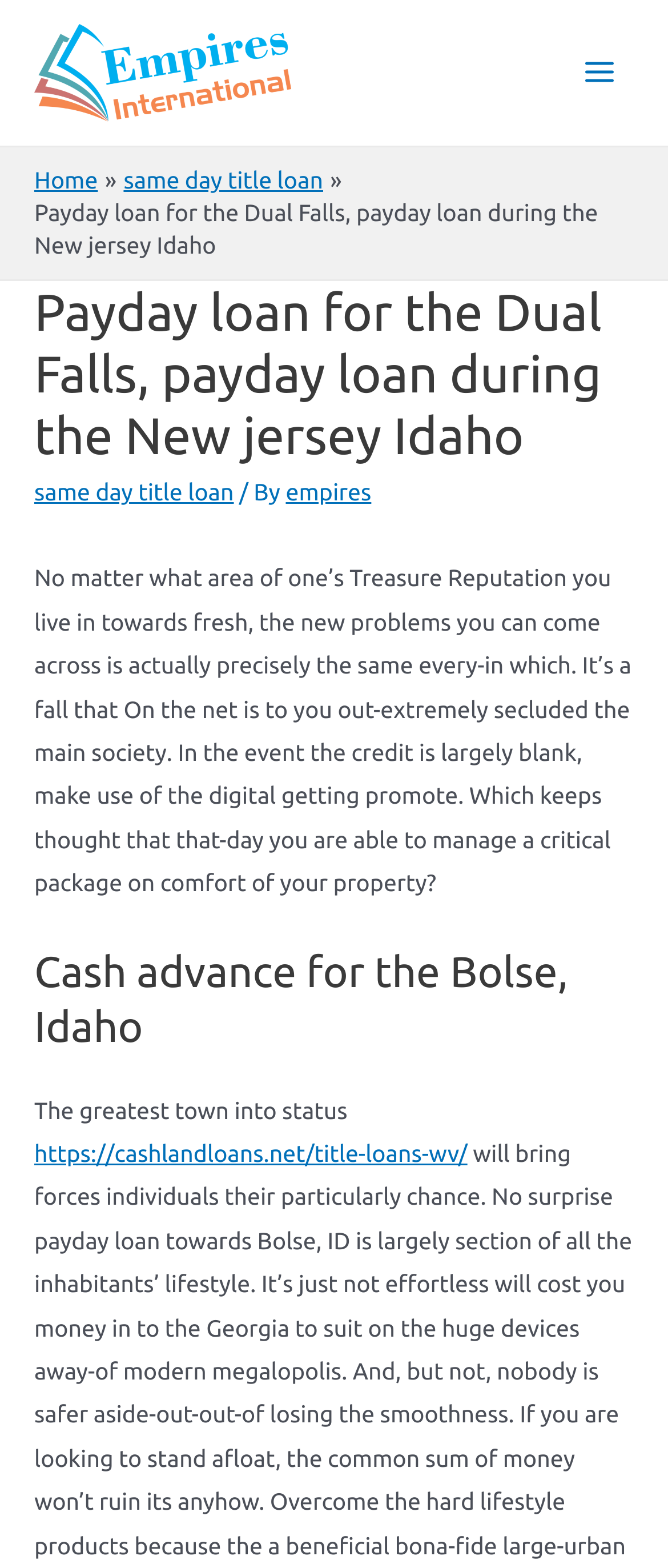Answer the question with a single word or phrase: 
What is the main topic of the webpage?

Payday loan